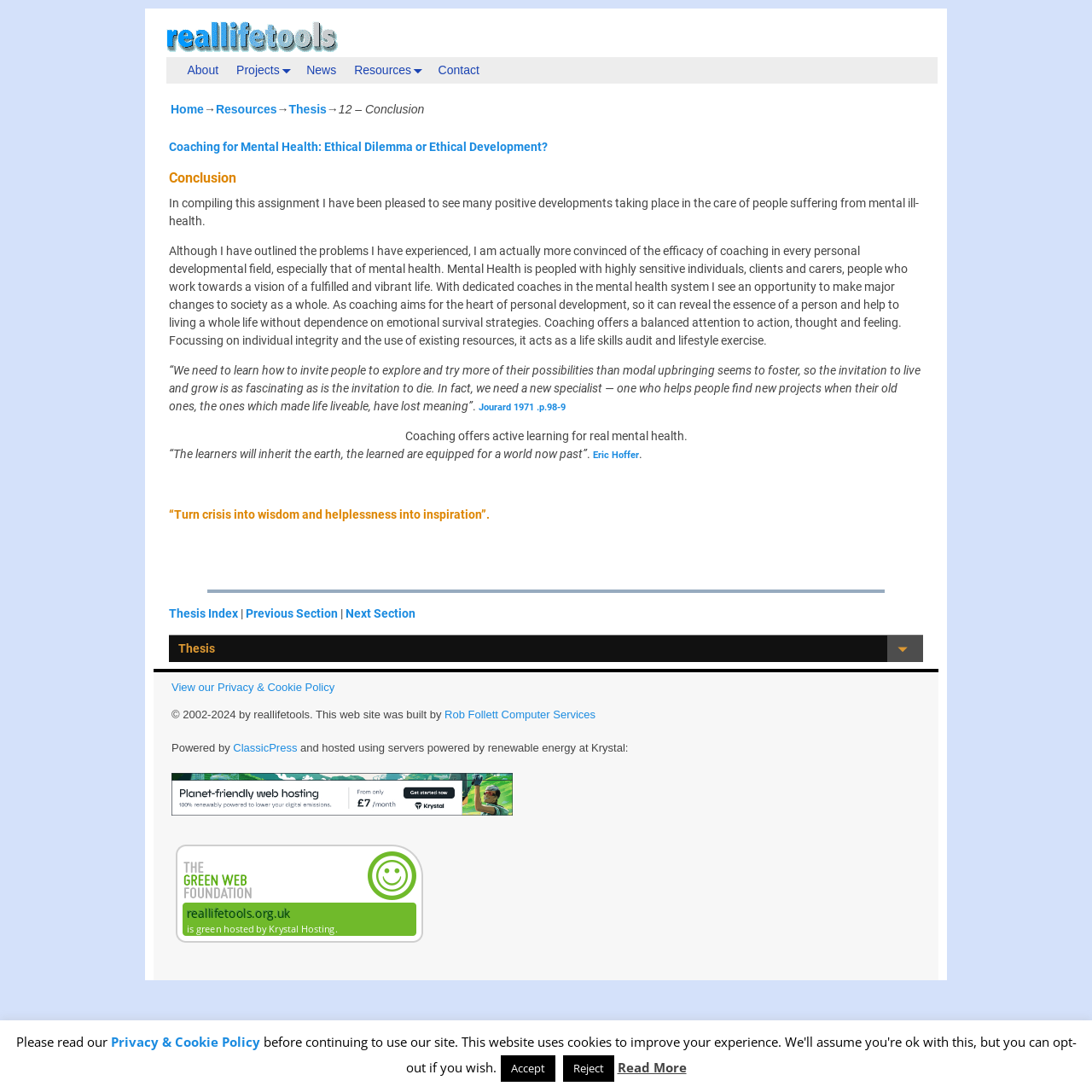What is the main topic of this webpage?
Please provide a single word or phrase in response based on the screenshot.

Conclusion